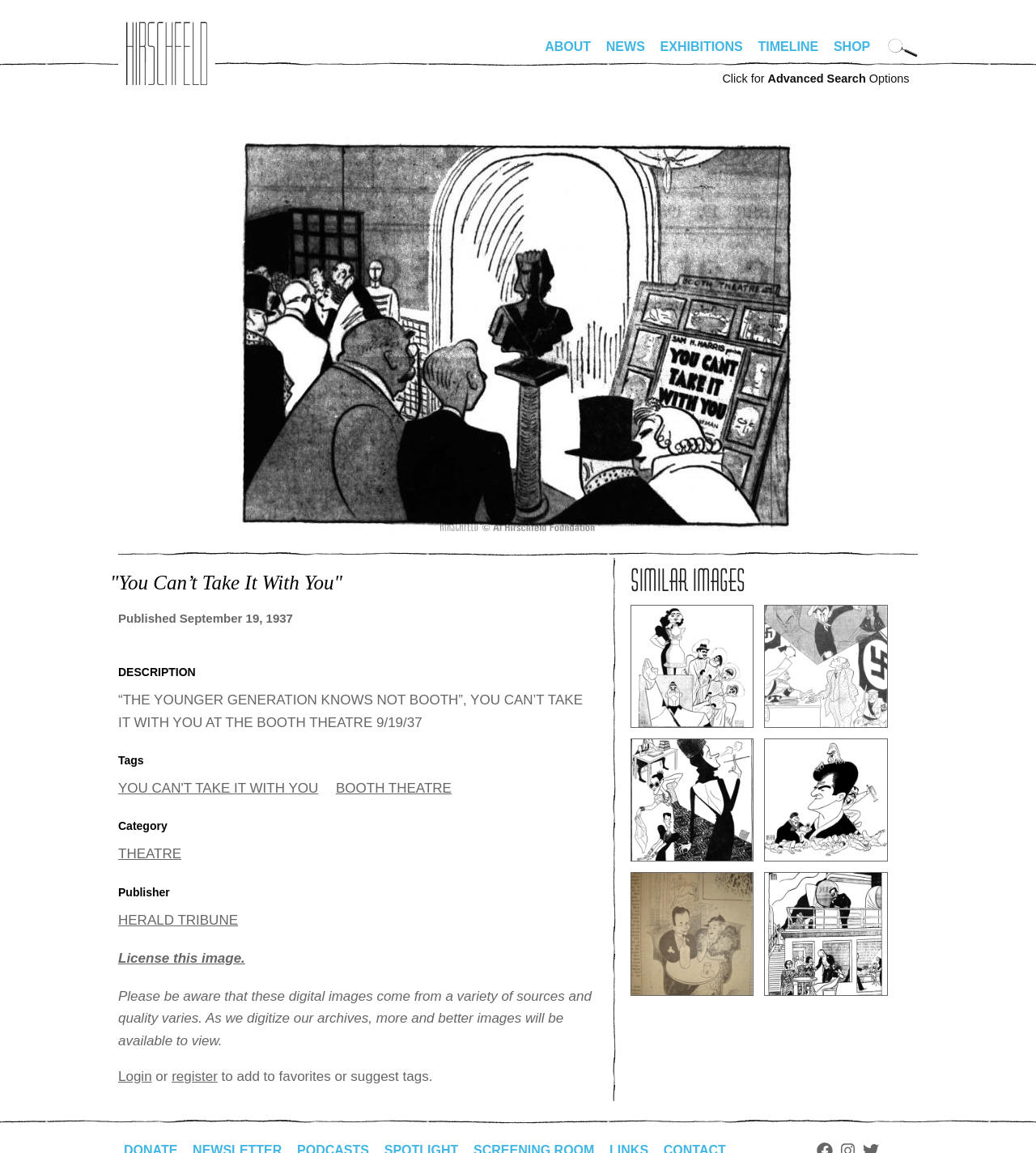Identify the bounding box coordinates for the UI element that matches this description: "Click for Advanced Search Options".

[0.697, 0.062, 0.878, 0.074]